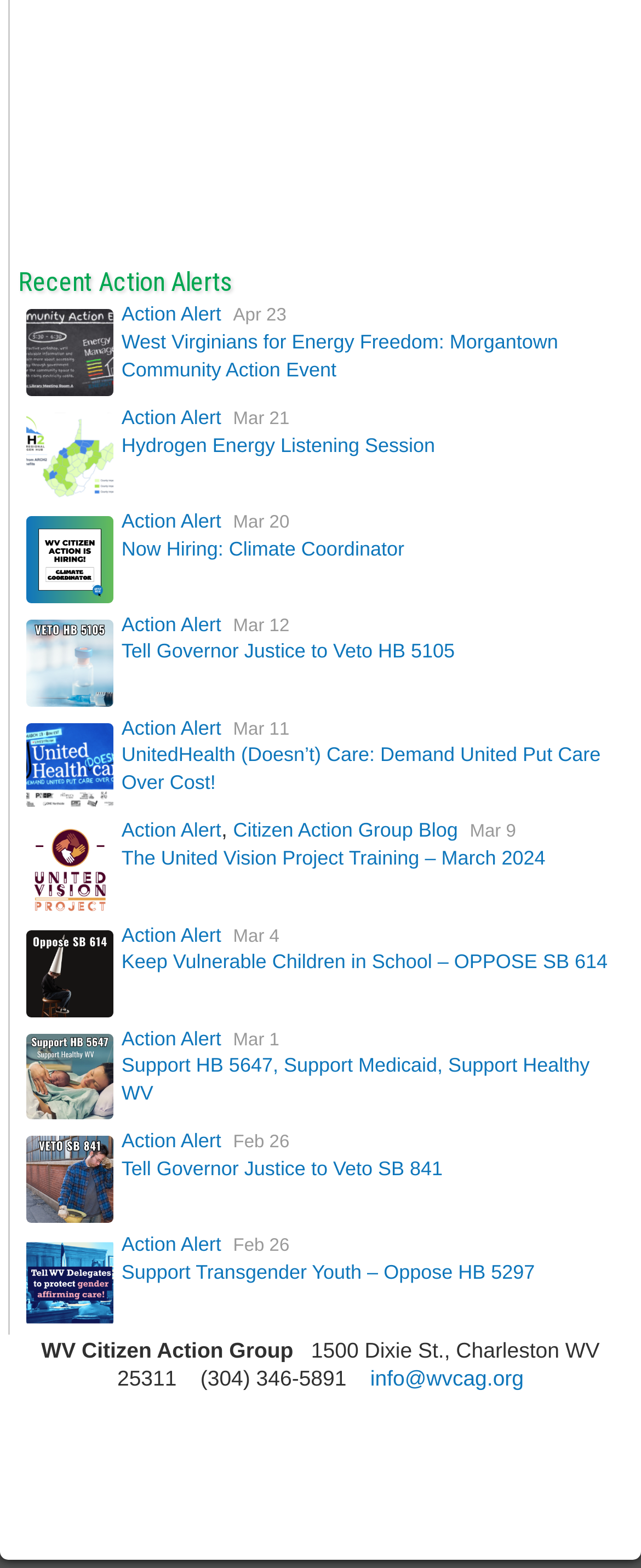Specify the bounding box coordinates of the region I need to click to perform the following instruction: "Visit the WV Citizen Action Group Facebook page". The coordinates must be four float numbers in the range of 0 to 1, i.e., [left, top, right, bottom].

[0.028, 0.959, 0.222, 0.975]